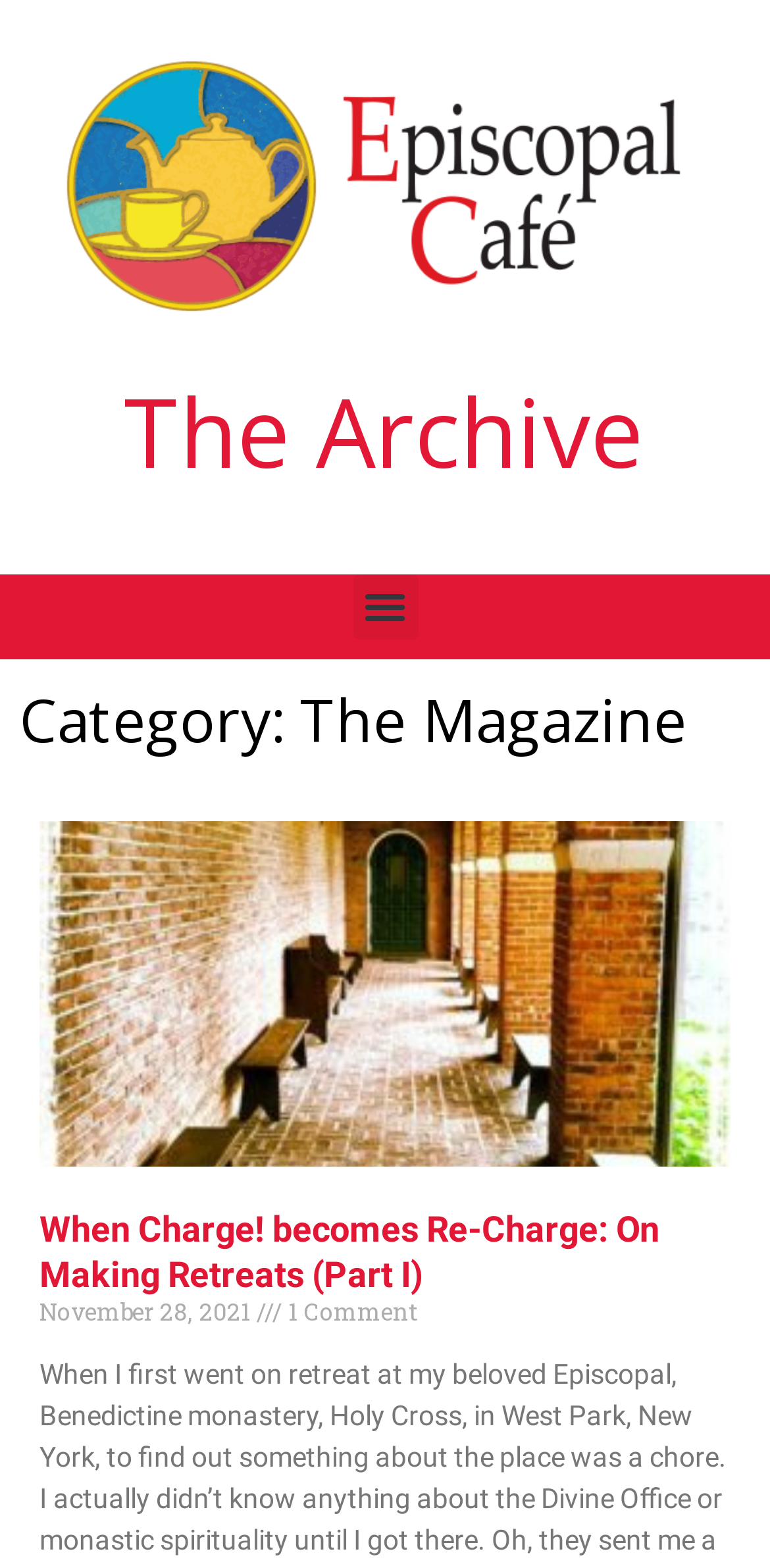Provide the bounding box coordinates for the UI element that is described as: "Menu".

[0.458, 0.366, 0.542, 0.407]